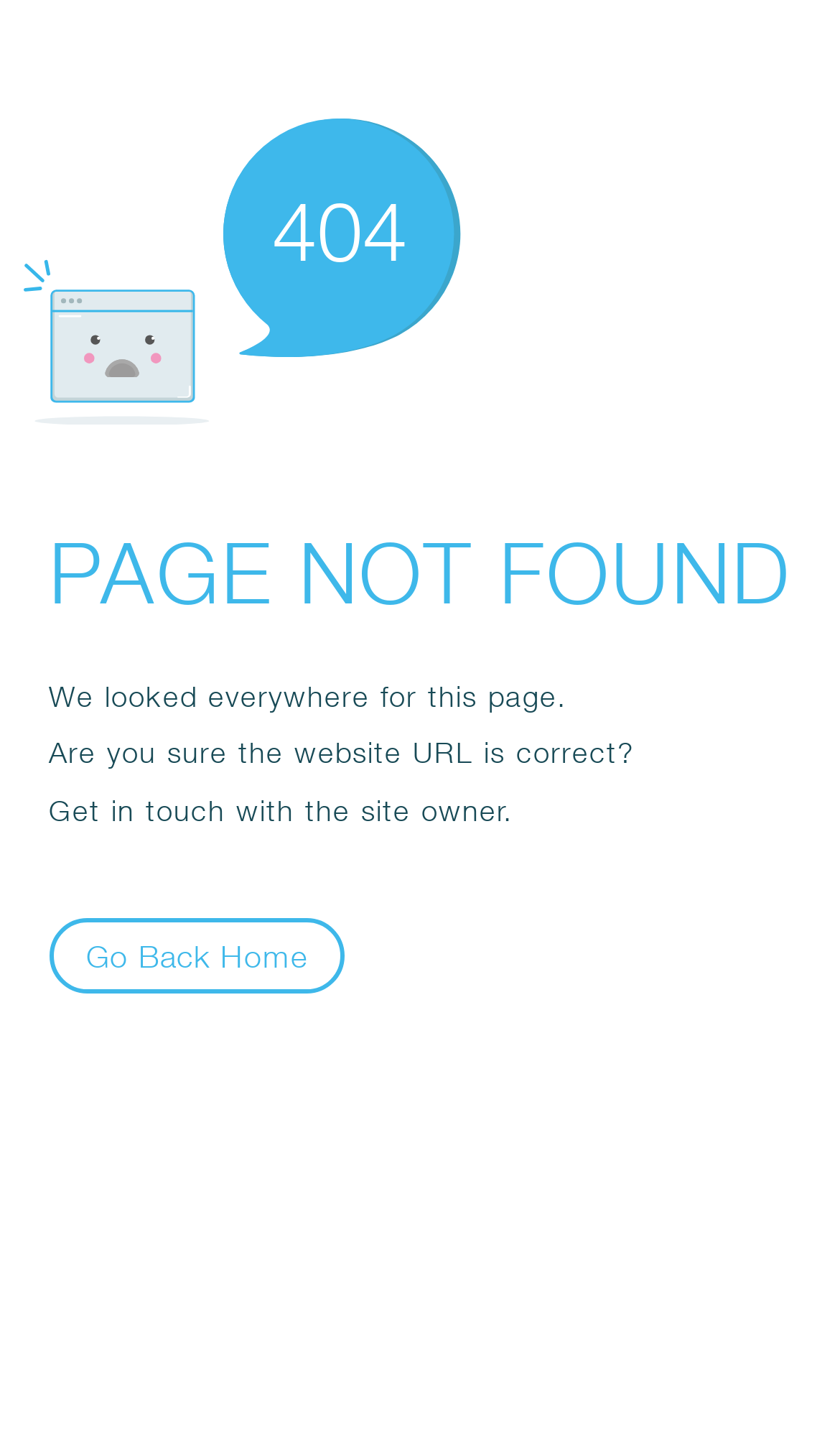What is the suggestion to the user?
Please give a detailed and elaborate answer to the question.

The webpage suggests the user to 'Get in touch with the site owner' as a solution to the error, which is displayed as a static text and located below the main error message.